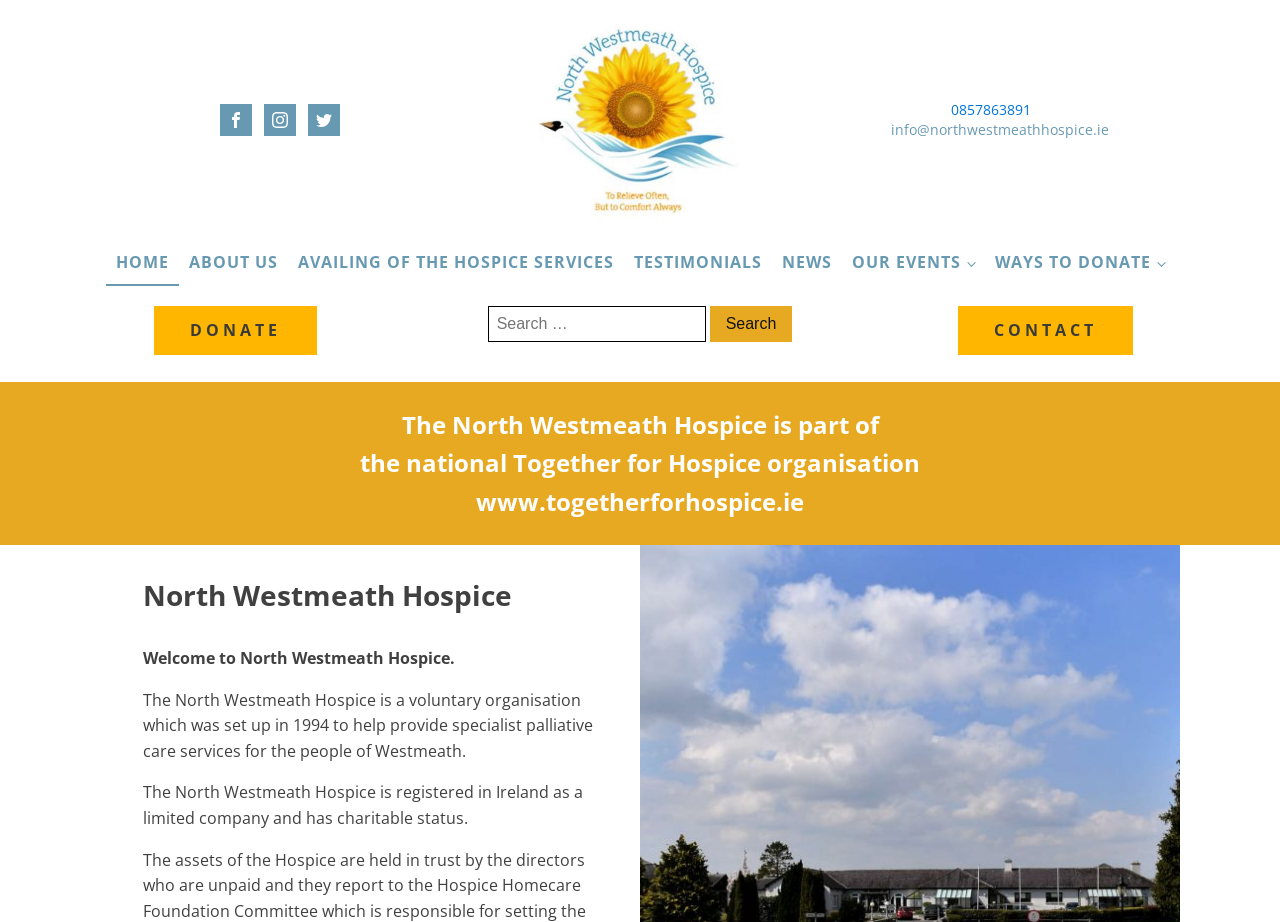How can one contact North Westmeath Hospice?
Using the image, provide a concise answer in one word or a short phrase.

Phone or email